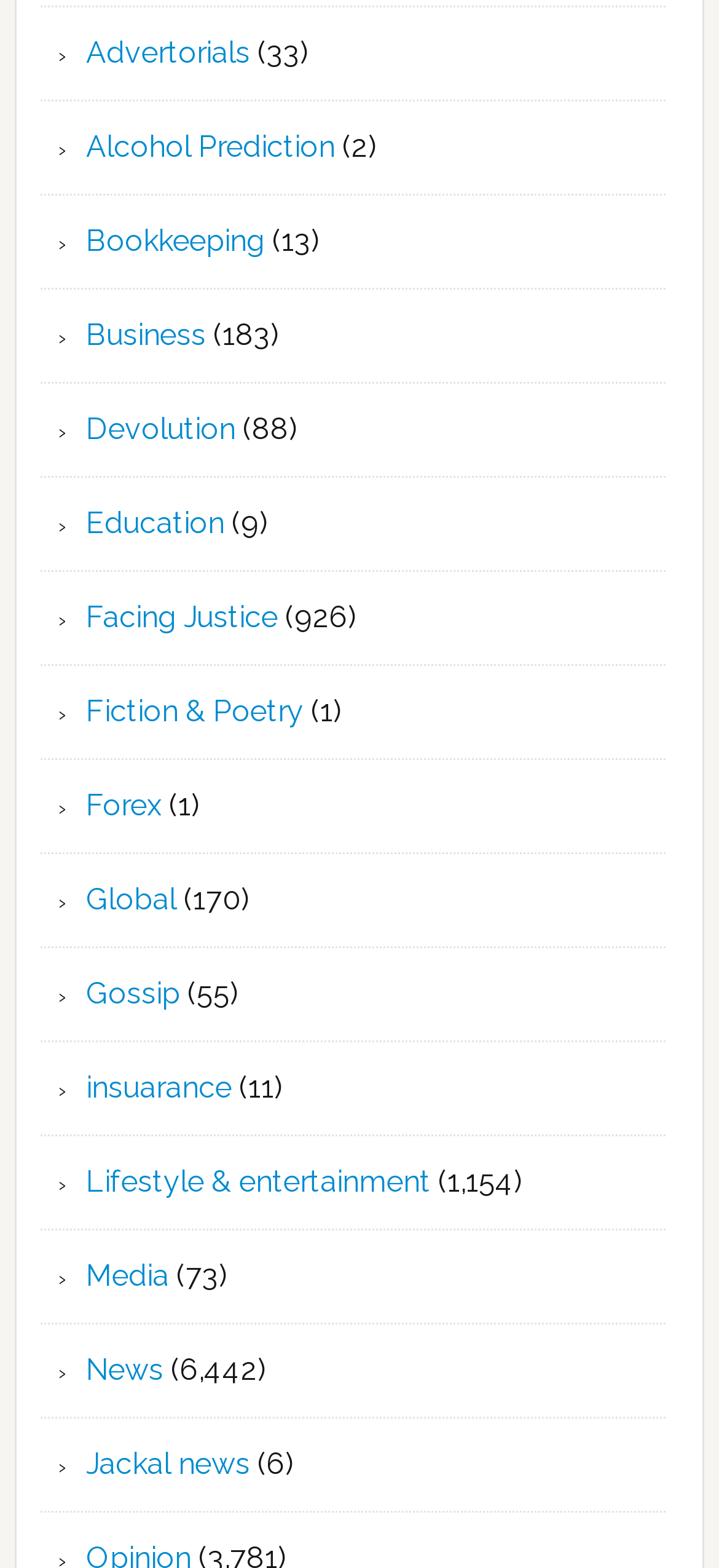Identify the coordinates of the bounding box for the element that must be clicked to accomplish the instruction: "Read the latest News".

[0.12, 0.862, 0.228, 0.884]